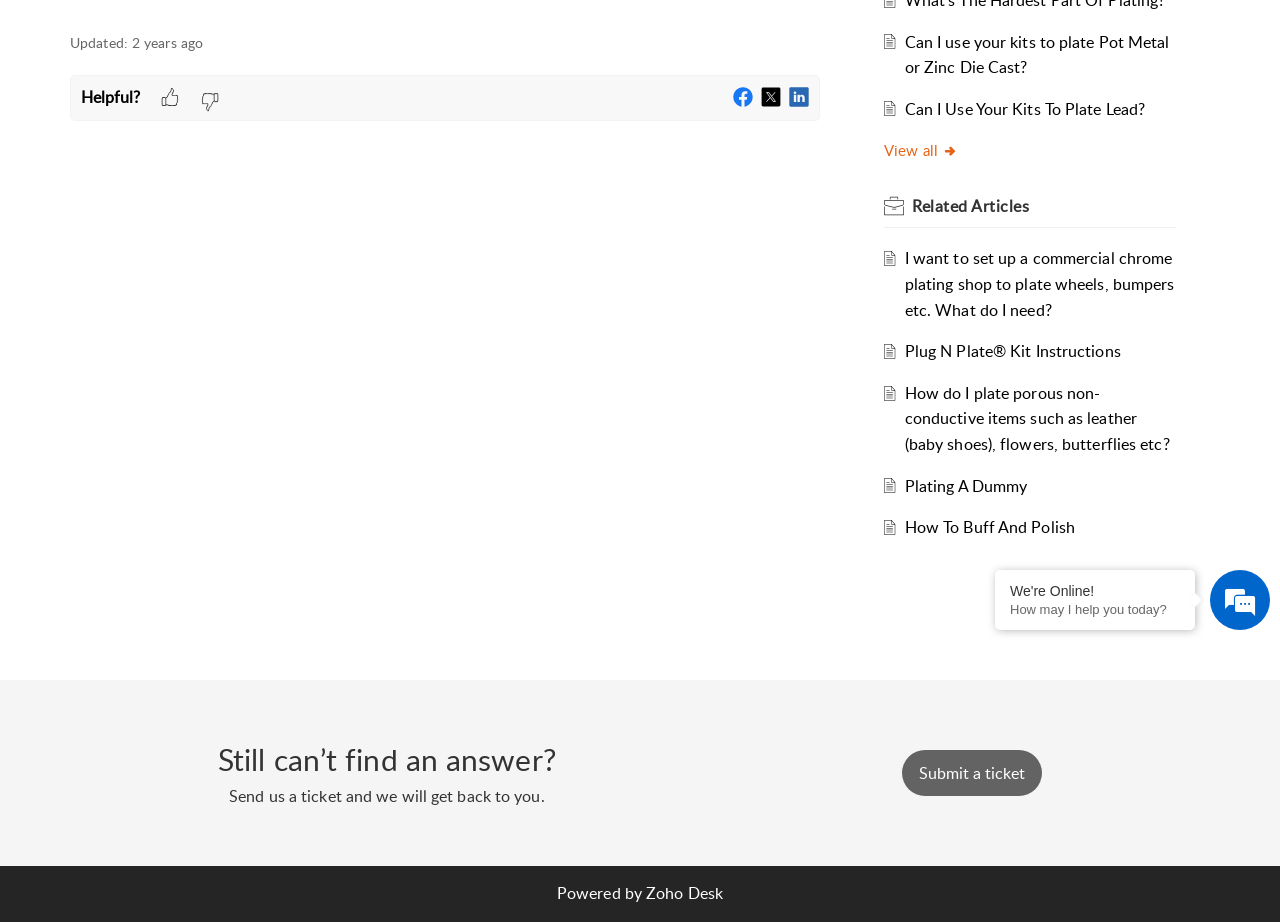Extract the bounding box coordinates for the HTML element that matches this description: "View all". The coordinates should be four float numbers between 0 and 1, i.e., [left, top, right, bottom].

[0.691, 0.152, 0.748, 0.174]